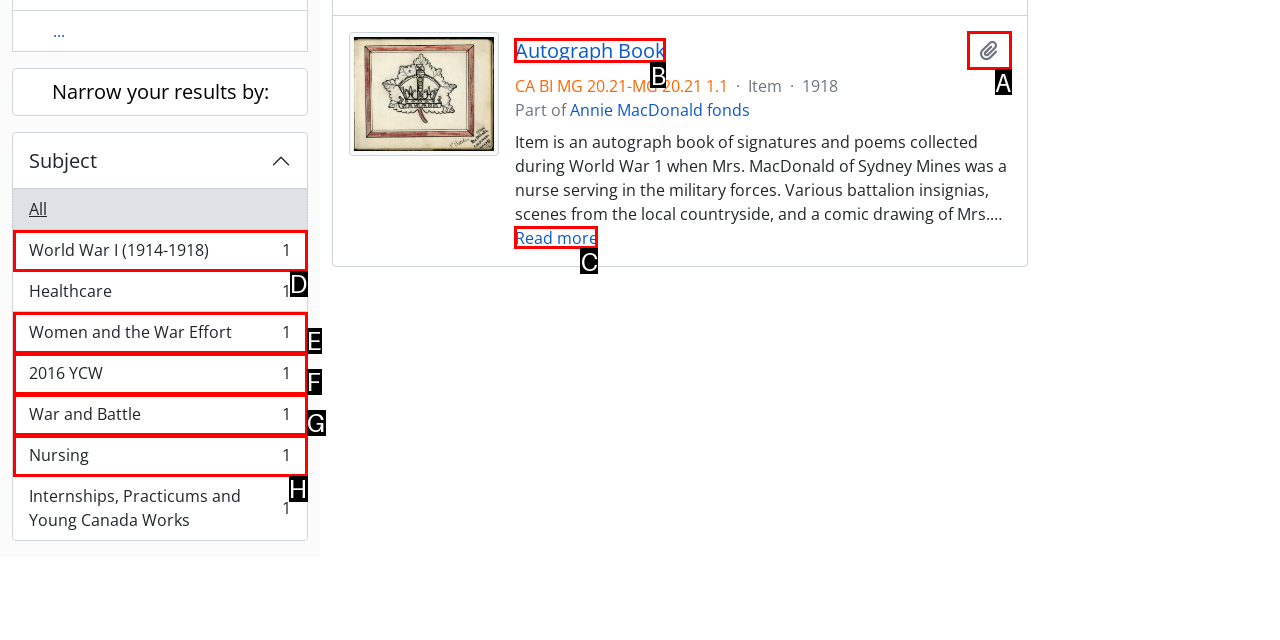Determine the option that best fits the description: War and Battle, 1 results1
Reply with the letter of the correct option directly.

G